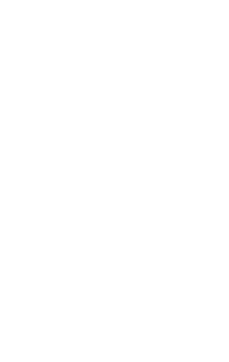Give a short answer to this question using one word or a phrase:
What type of platforms is the design suitable for?

Literature, self-help, and personal development